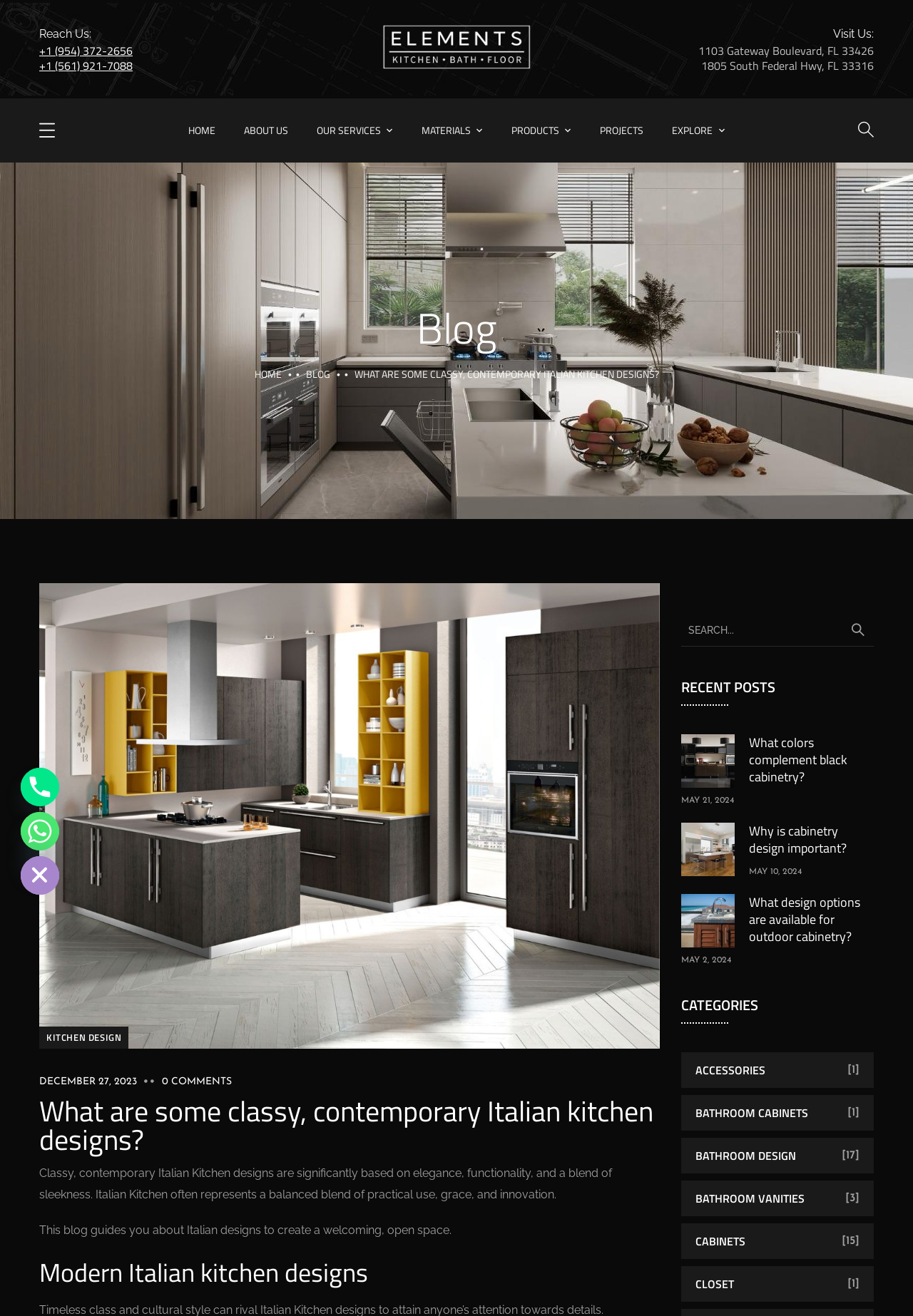Identify the bounding box coordinates necessary to click and complete the given instruction: "Click the 'HOME' link".

[0.206, 0.075, 0.236, 0.124]